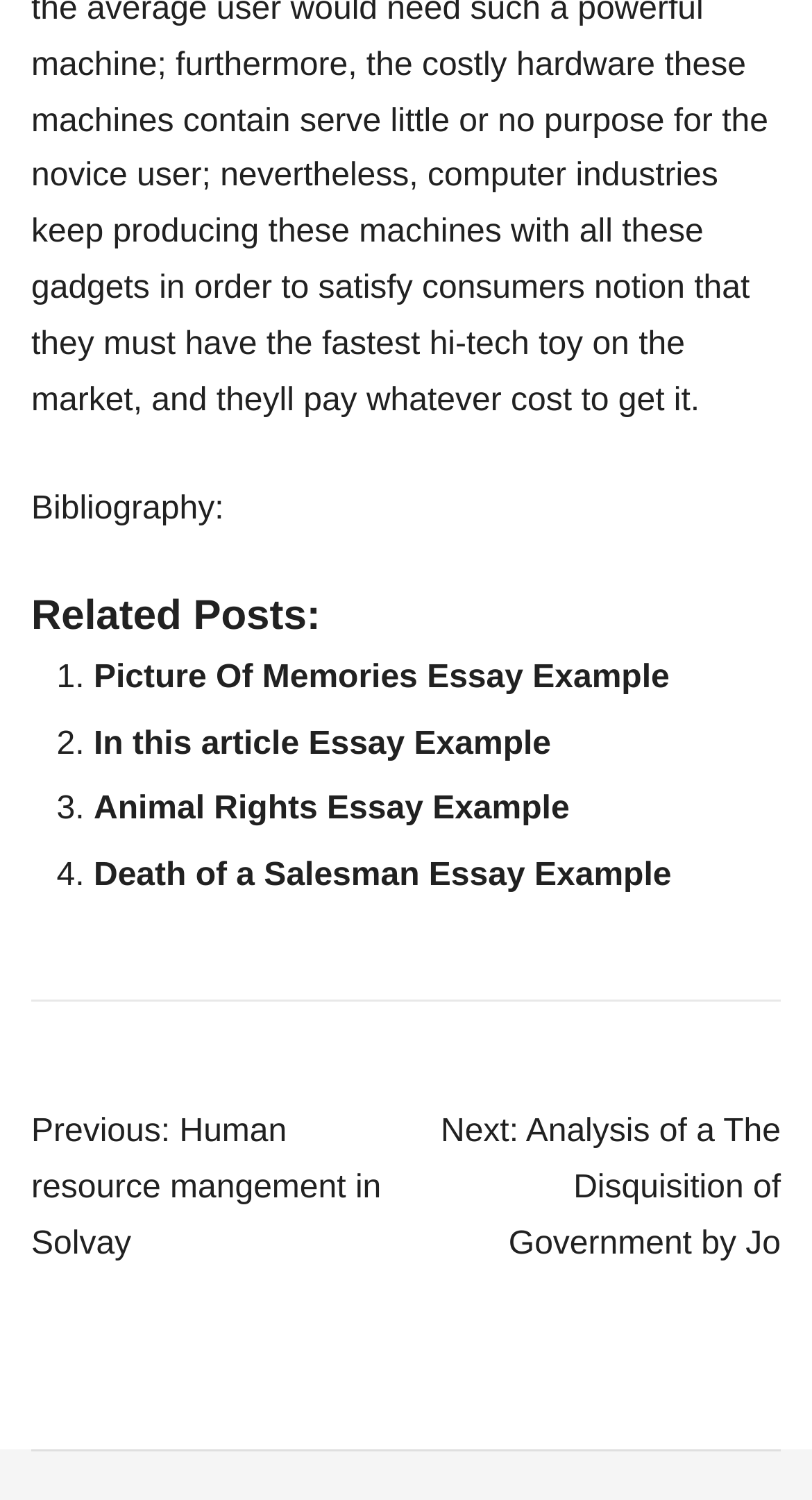What is the navigation section title? Examine the screenshot and reply using just one word or a brief phrase.

Posts